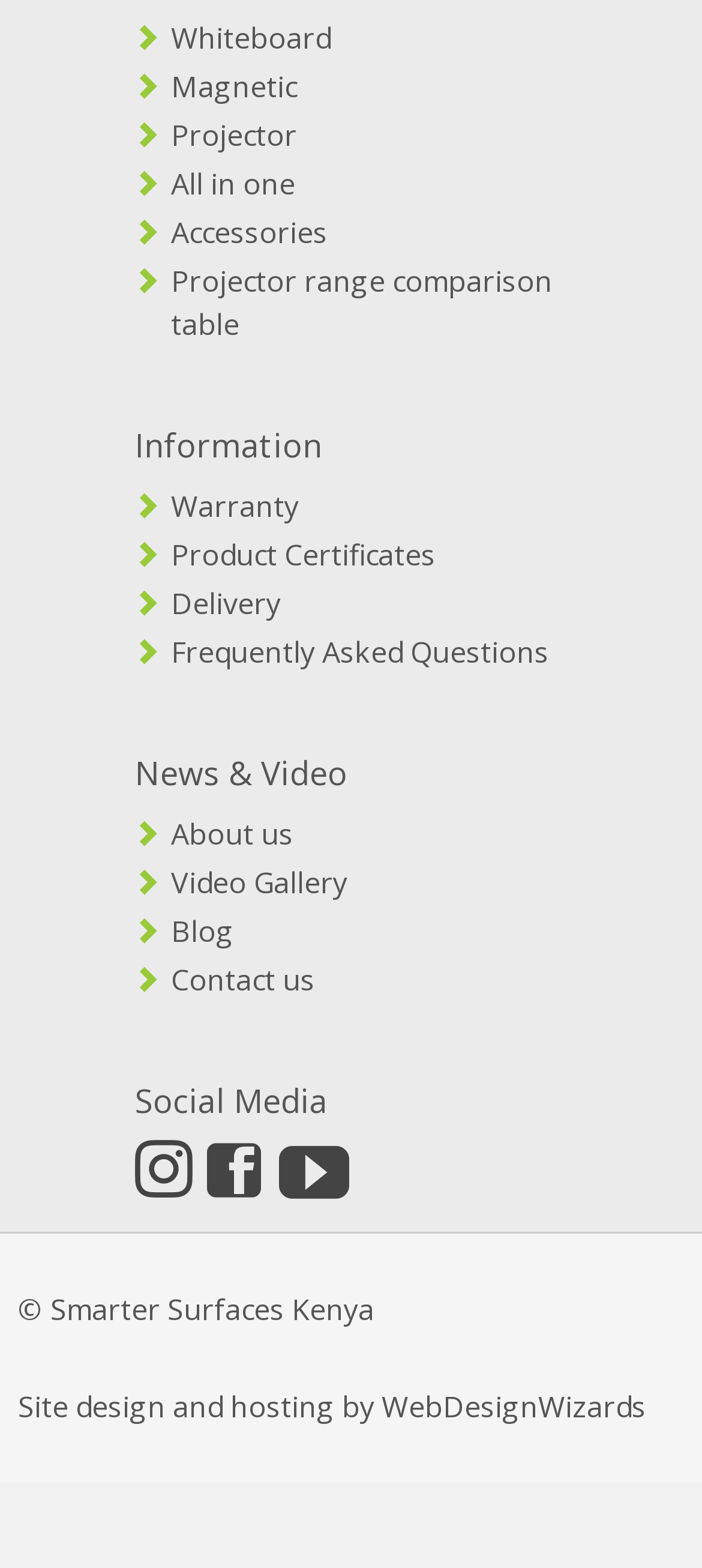Using the element description Projector range comparison table, predict the bounding box coordinates for the UI element. Provide the coordinates in (top-left x, top-left y, bottom-right x, bottom-right y) format with values ranging from 0 to 1.

[0.244, 0.166, 0.787, 0.219]